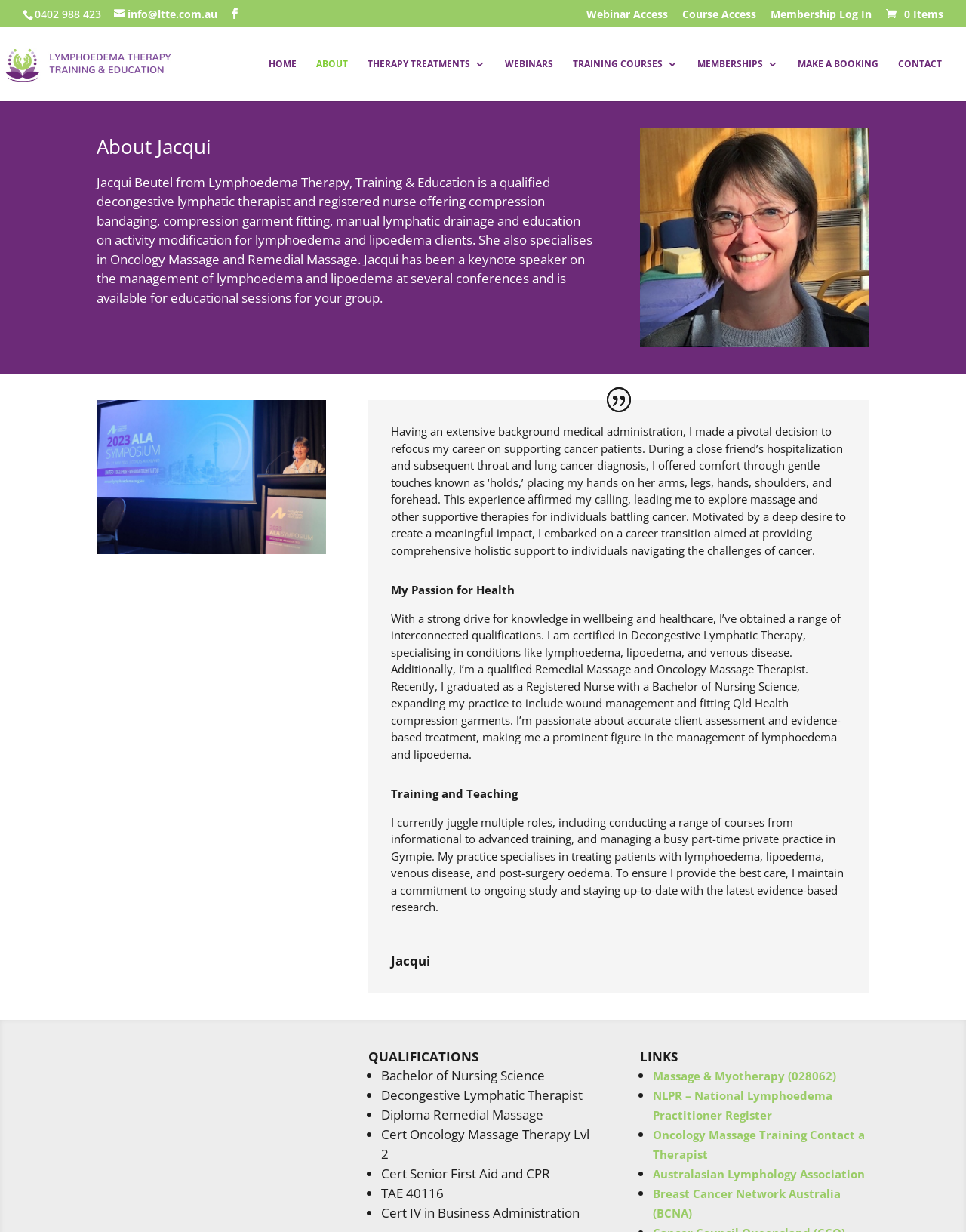Please study the image and answer the question comprehensively:
What is the name of the organization where Jacqui has been a keynote speaker?

The organization can be found in the list of links at the bottom of the webpage, specifically in the link element with the bounding box coordinates [0.676, 0.947, 0.895, 0.959].